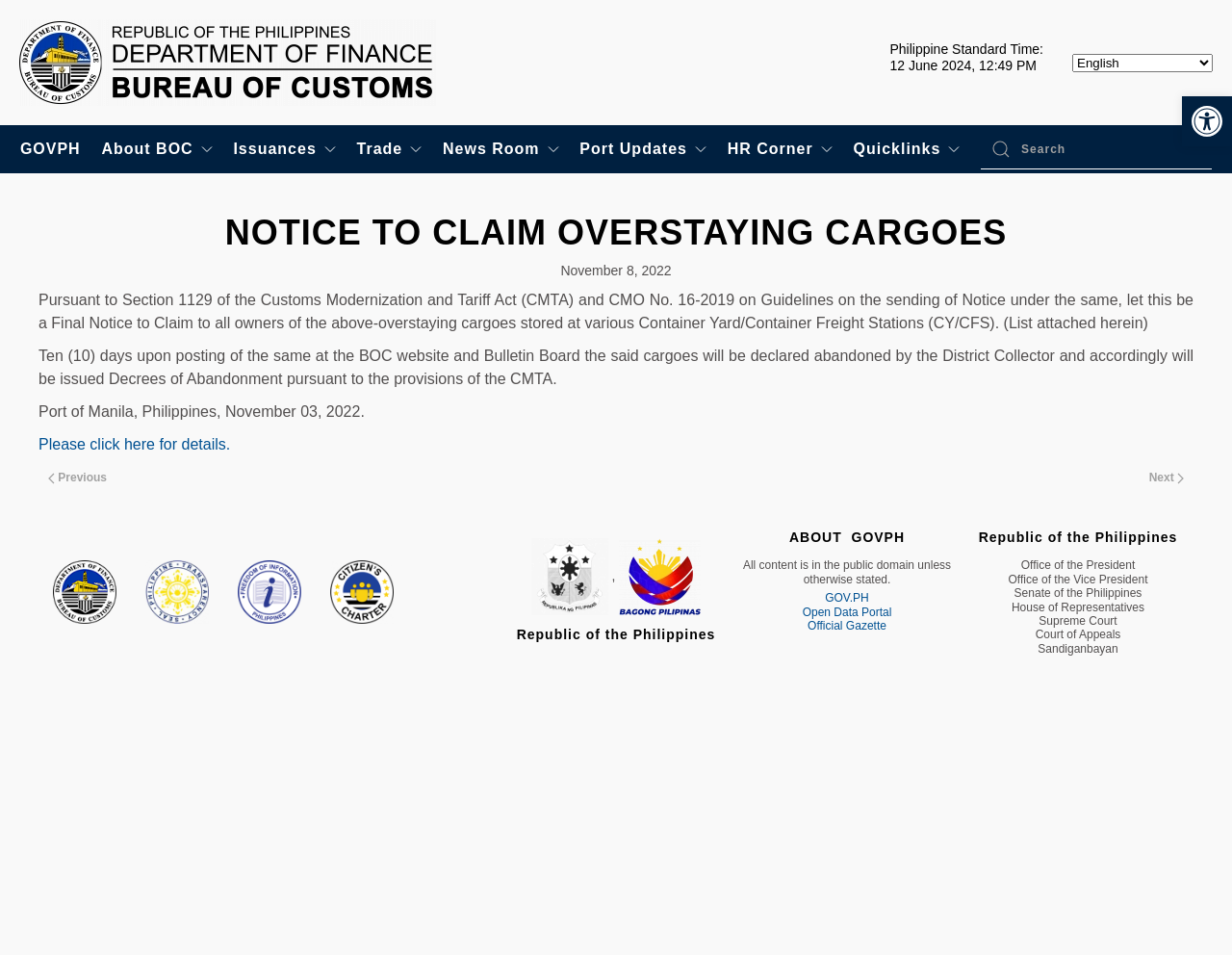Please find the bounding box coordinates for the clickable element needed to perform this instruction: "Read about issuances".

[0.189, 0.131, 0.273, 0.181]